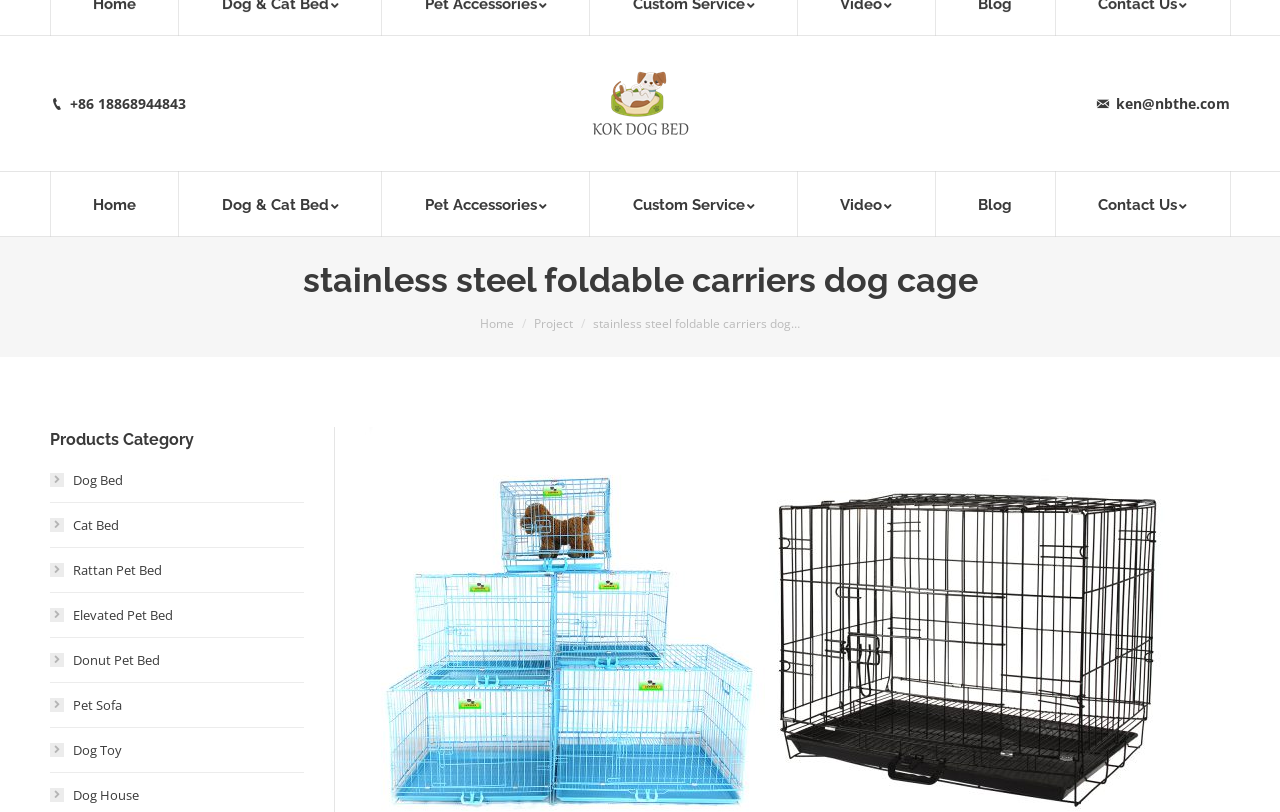Could you indicate the bounding box coordinates of the region to click in order to complete this instruction: "Search for products".

[0.835, 0.011, 0.883, 0.033]